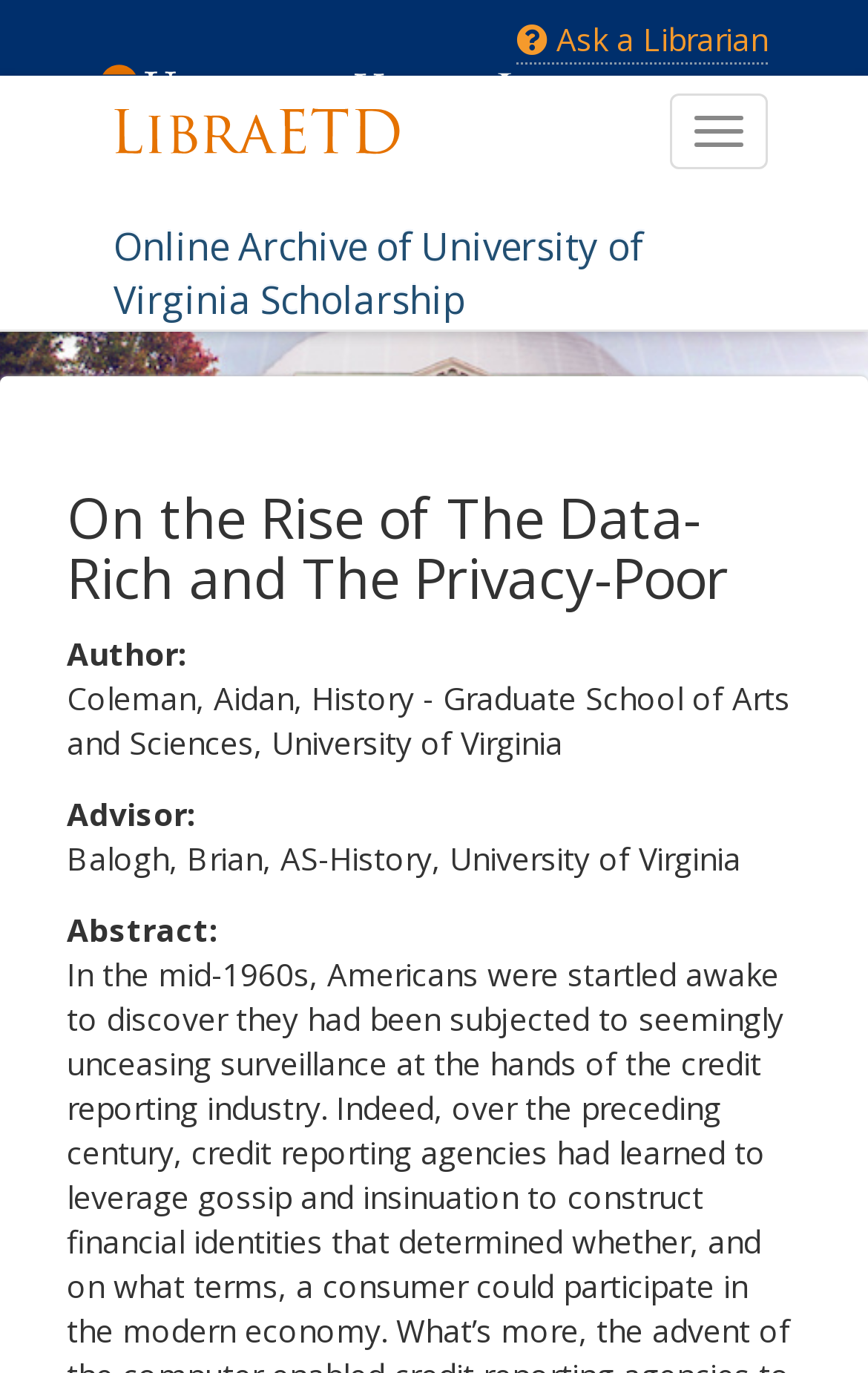What is the name of the university library?
Based on the image, please offer an in-depth response to the question.

I found the answer by looking at the link element with the text 'University of Virginia Library' and its corresponding image element with the same text, which suggests that it is the name of the university library.